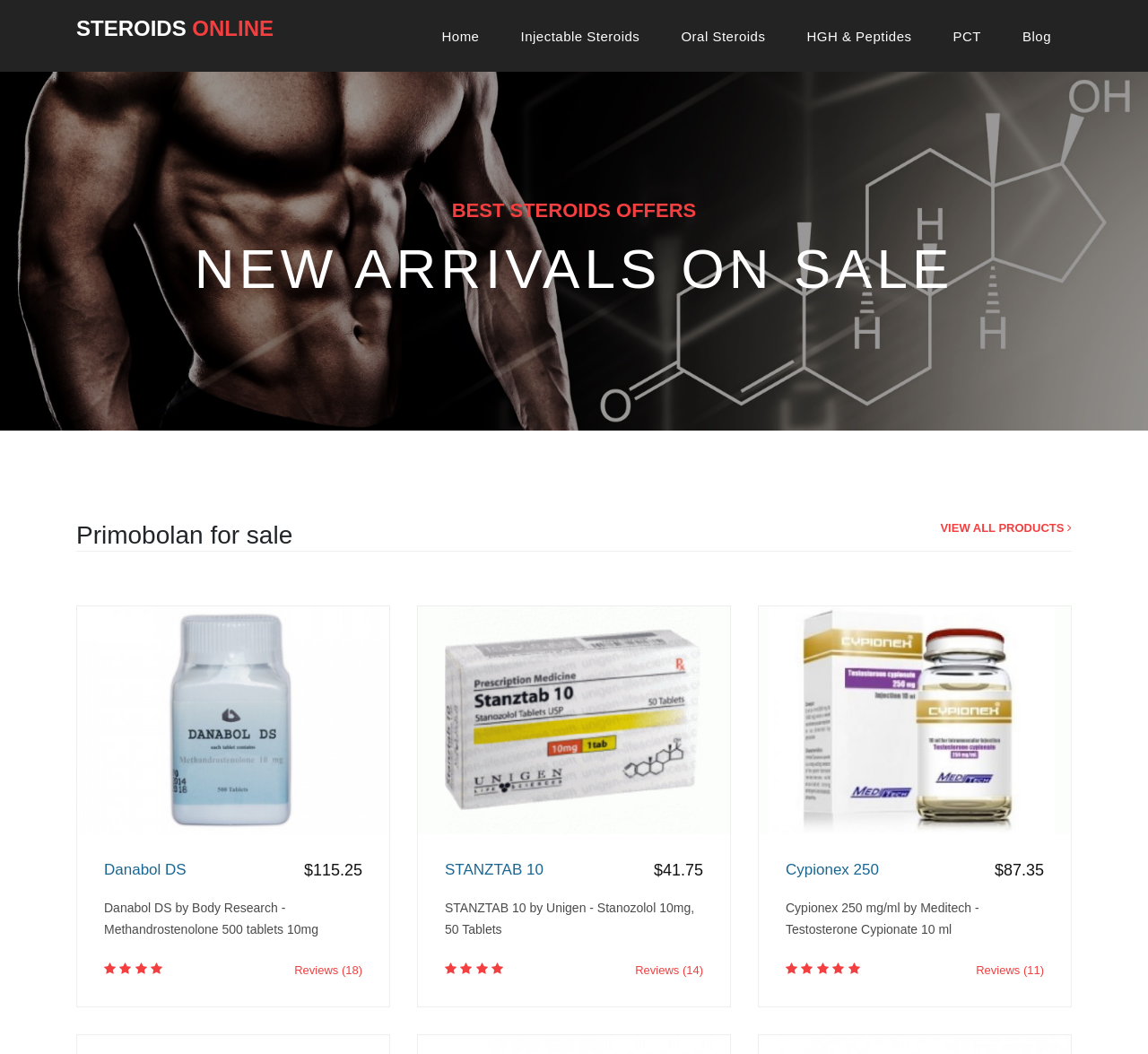Please specify the bounding box coordinates for the clickable region that will help you carry out the instruction: "View the latest article 'Types of Black Snakes – Slither Into the Shadows'".

None